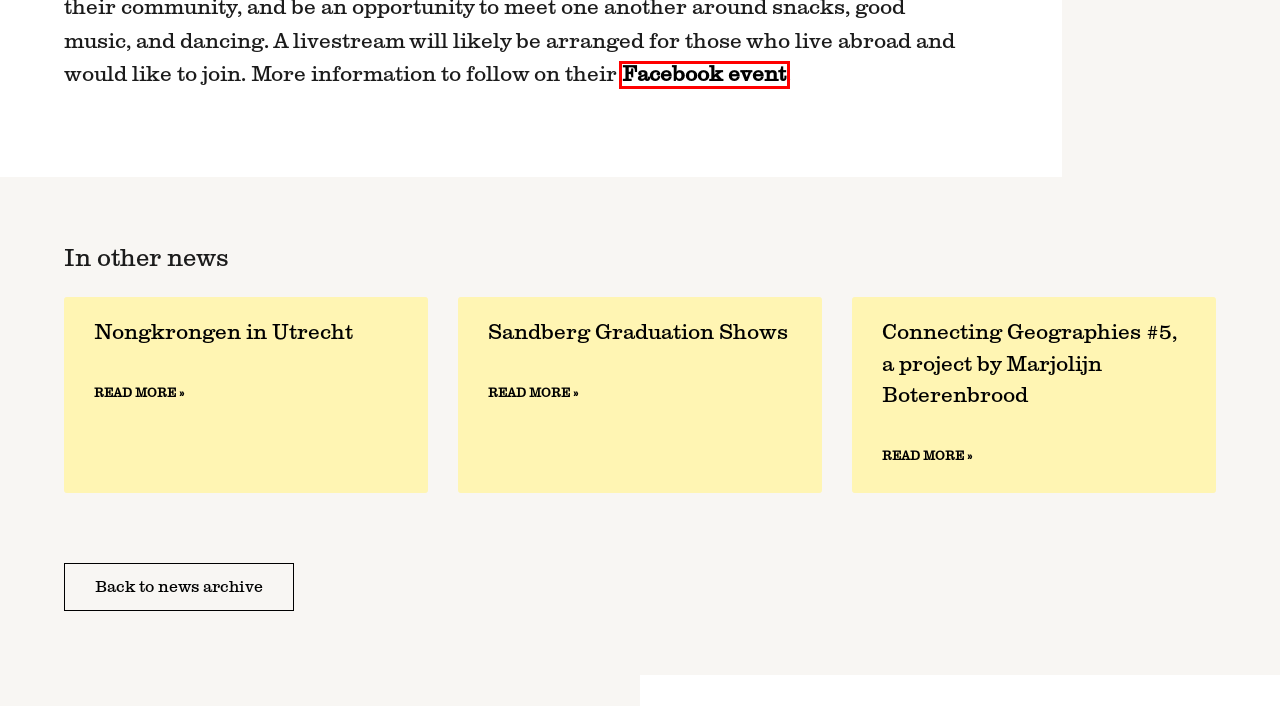Analyze the given webpage screenshot and identify the UI element within the red bounding box. Select the webpage description that best matches what you expect the new webpage to look like after clicking the element. Here are the candidates:
A. Get Involved - Casco Art Institute
B. Connecting Geographies #5, a project by Marjolijn Boterenbrood - Casco Art Institute
C. Team - Casco Art Institute
D. Foundation - Casco Art Institute
E. Casco Art Institute nieuwsbrief - Casco Art Institute
F. News - Casco Art Institute
G. About - Casco Art Institute
H. Access Note - Casco Art Institute

B